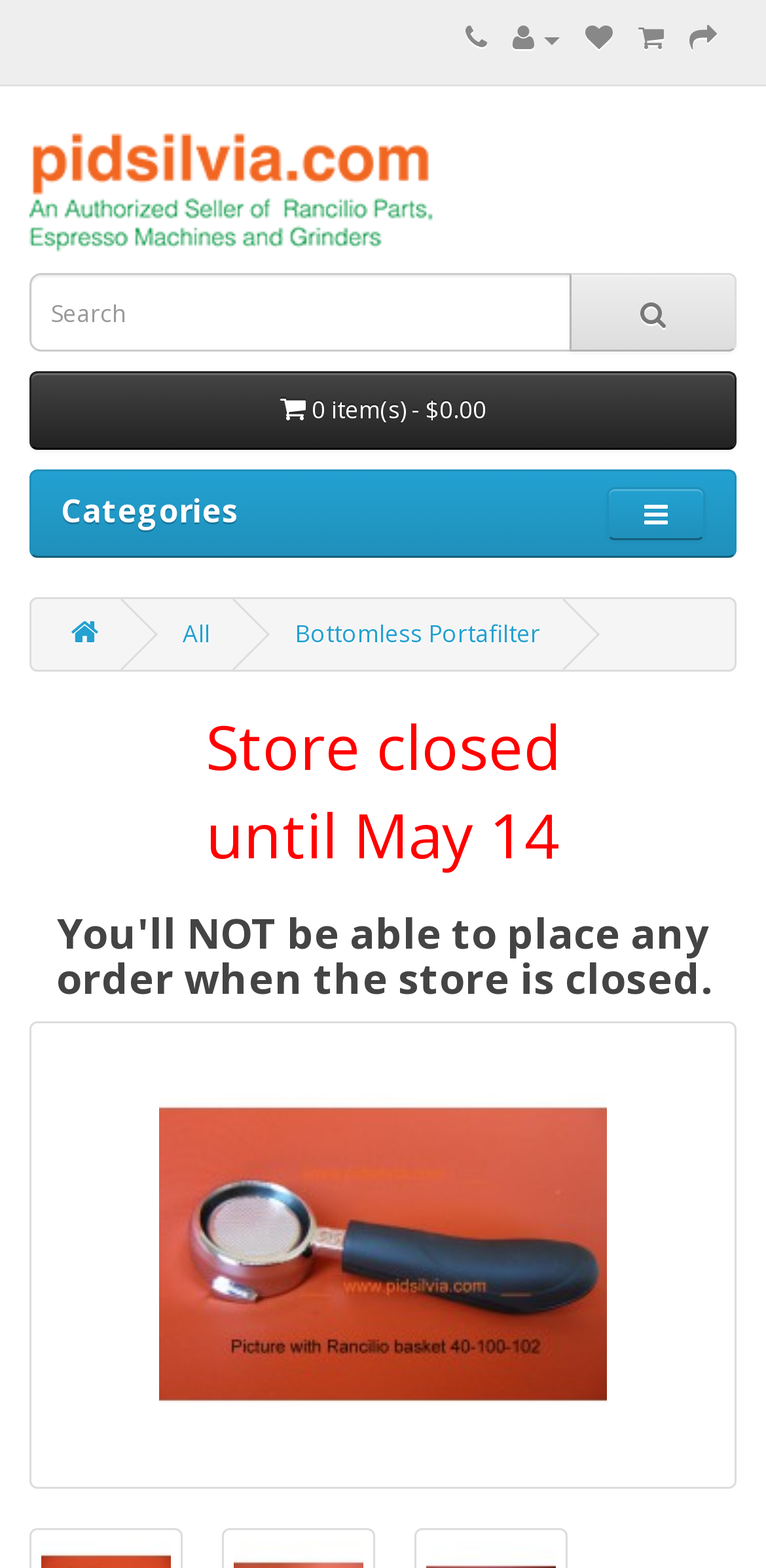Use a single word or phrase to answer the question:
What is the current status of the store?

Closed